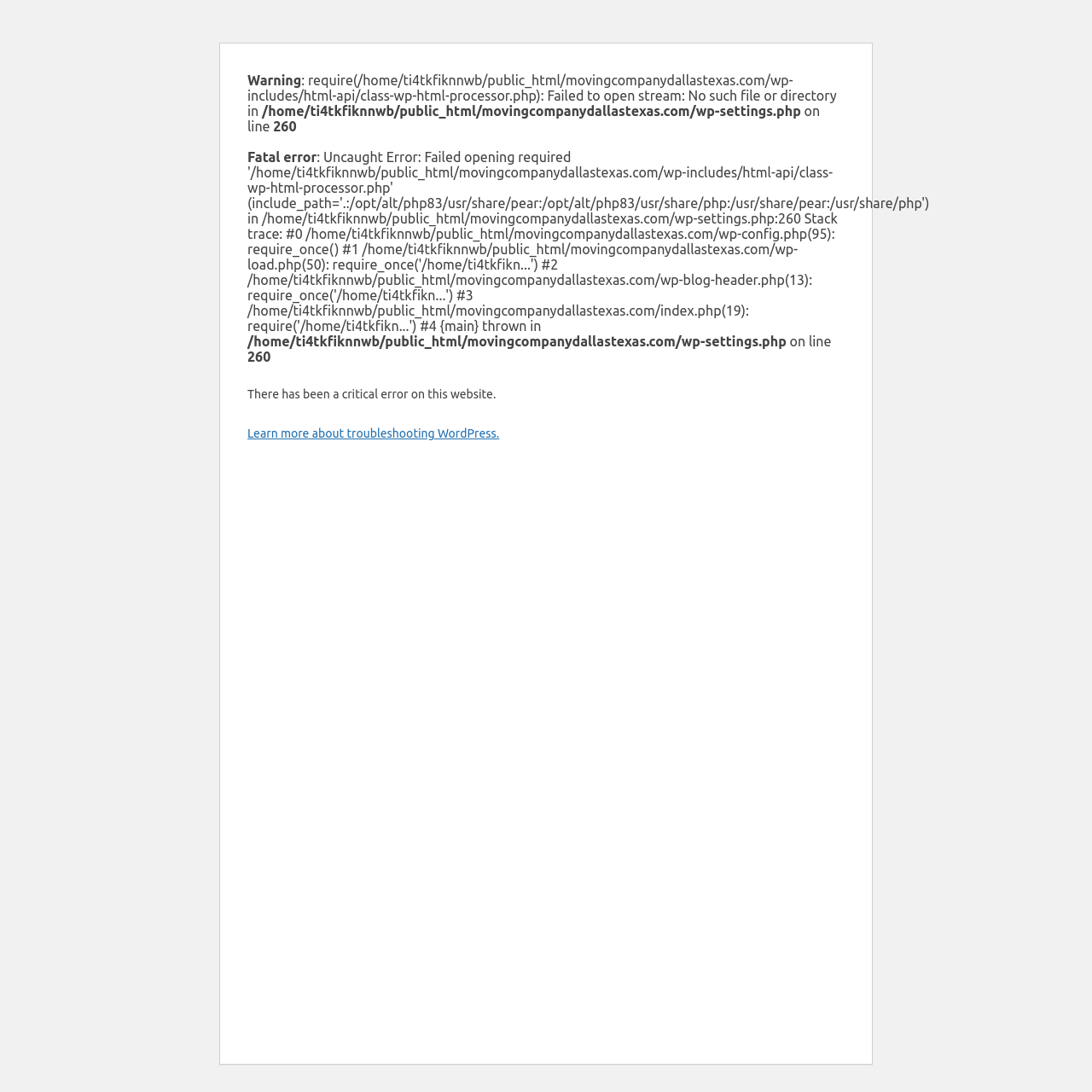What type of error is displayed?
Use the screenshot to answer the question with a single word or phrase.

Fatal error